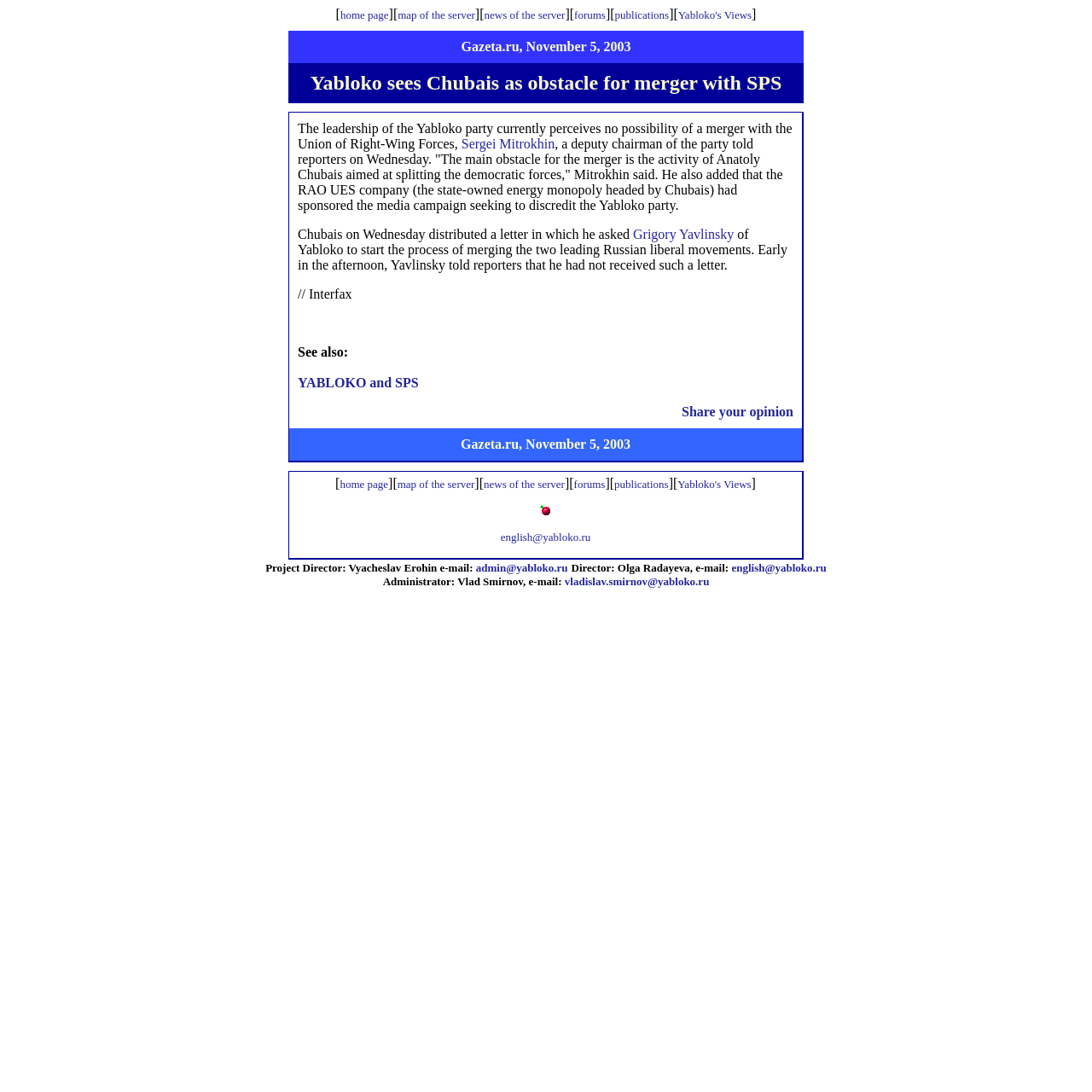Given the element description: "news of the server", predict the bounding box coordinates of the UI element it refers to, using four float numbers between 0 and 1, i.e., [left, top, right, bottom].

[0.443, 0.438, 0.517, 0.449]